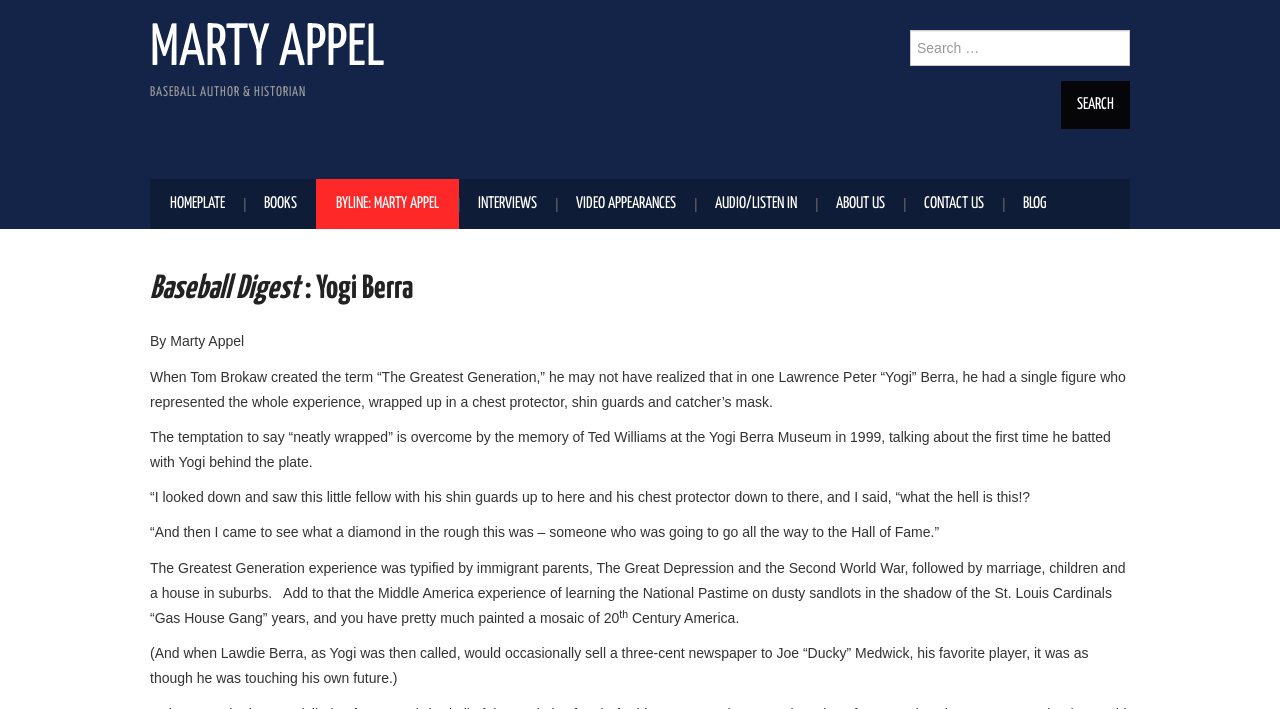Locate the bounding box coordinates of the clickable region to complete the following instruction: "Visit Marty Appel's homepage."

[0.117, 0.03, 0.301, 0.109]